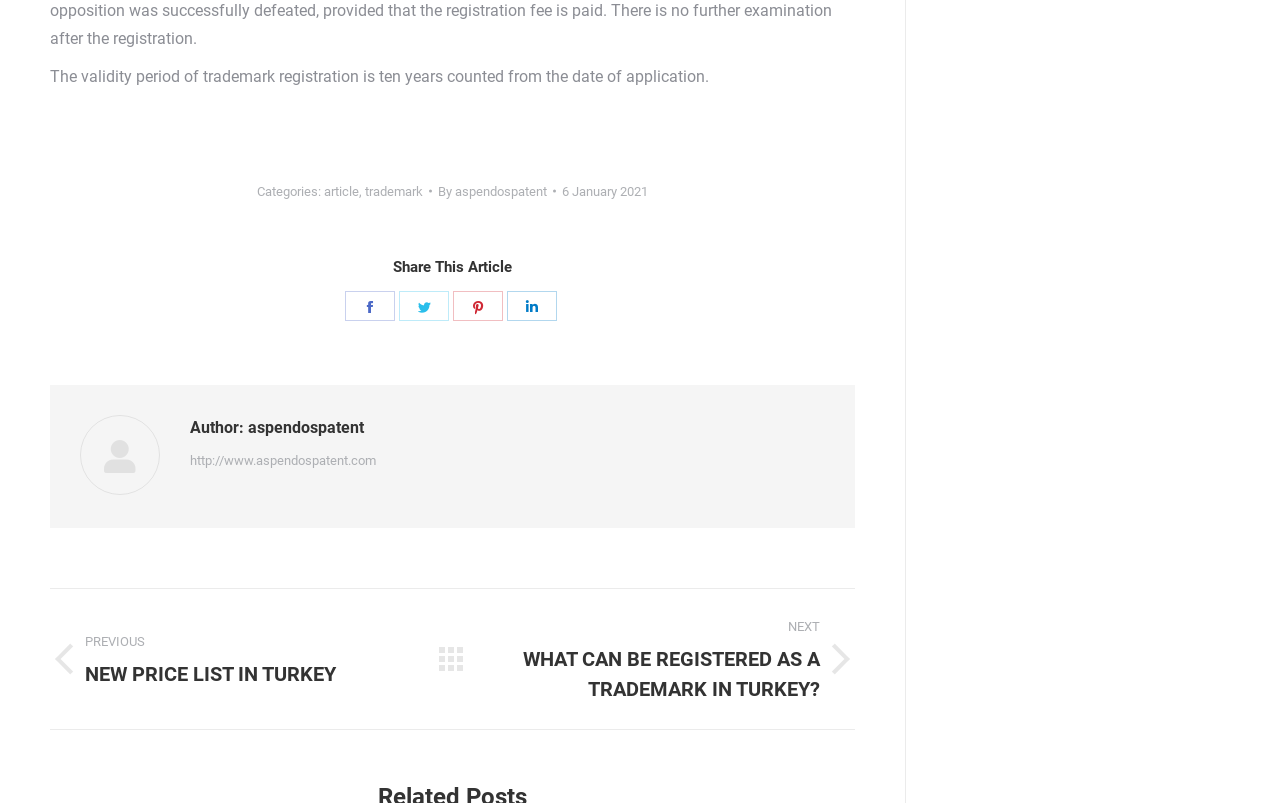What is the validity period of trademark registration?
Please give a detailed and elaborate answer to the question.

The answer can be found in the first sentence of the webpage, which states 'The validity period of trademark registration is ten years counted from the date of application.'